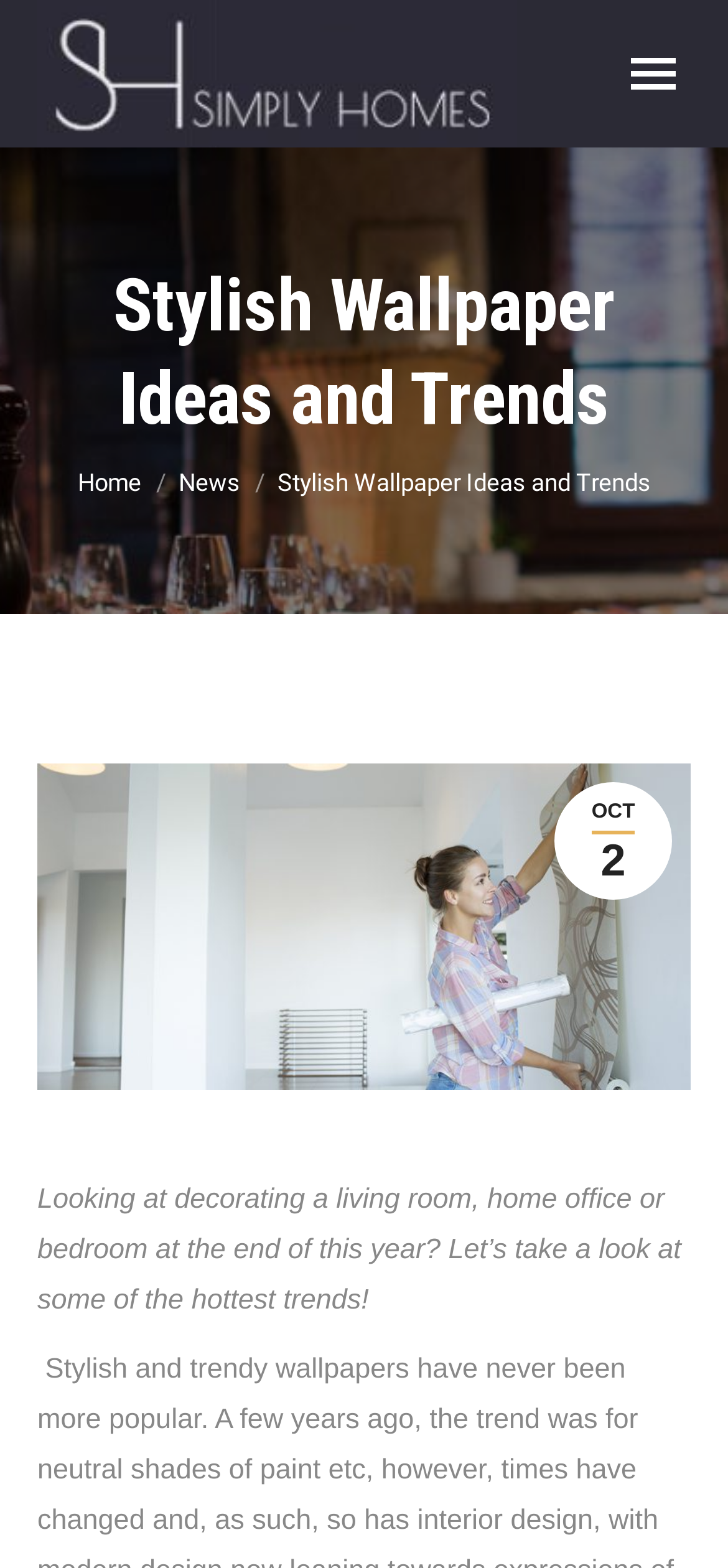How many links are in the navigation menu?
Look at the image and provide a detailed response to the question.

I counted the number of link elements in the navigation menu, which are 'Home', 'News', and 'Stylish Wallpaper Ideas and Trends', to determine that there are 3 links in the navigation menu.